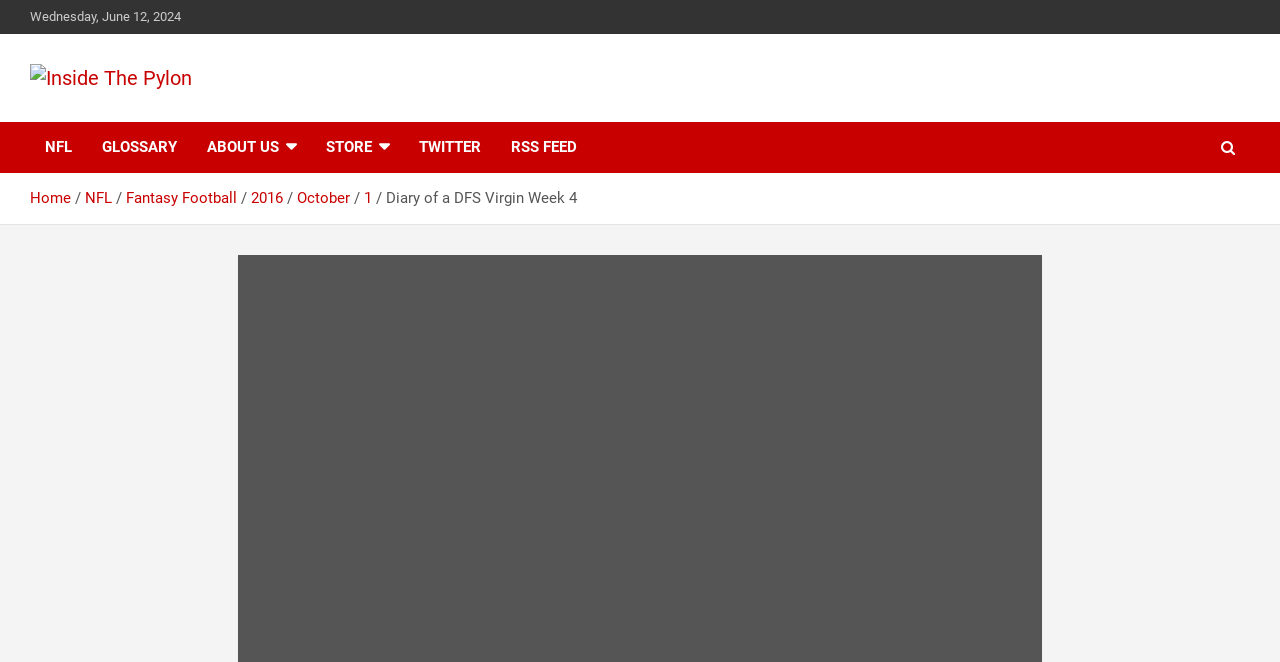From the webpage screenshot, identify the region described by parent_node: Inside The Pylon. Provide the bounding box coordinates as (top-left x, top-left y, bottom-right x, bottom-right y), with each value being a floating point number between 0 and 1.

[0.023, 0.1, 0.15, 0.136]